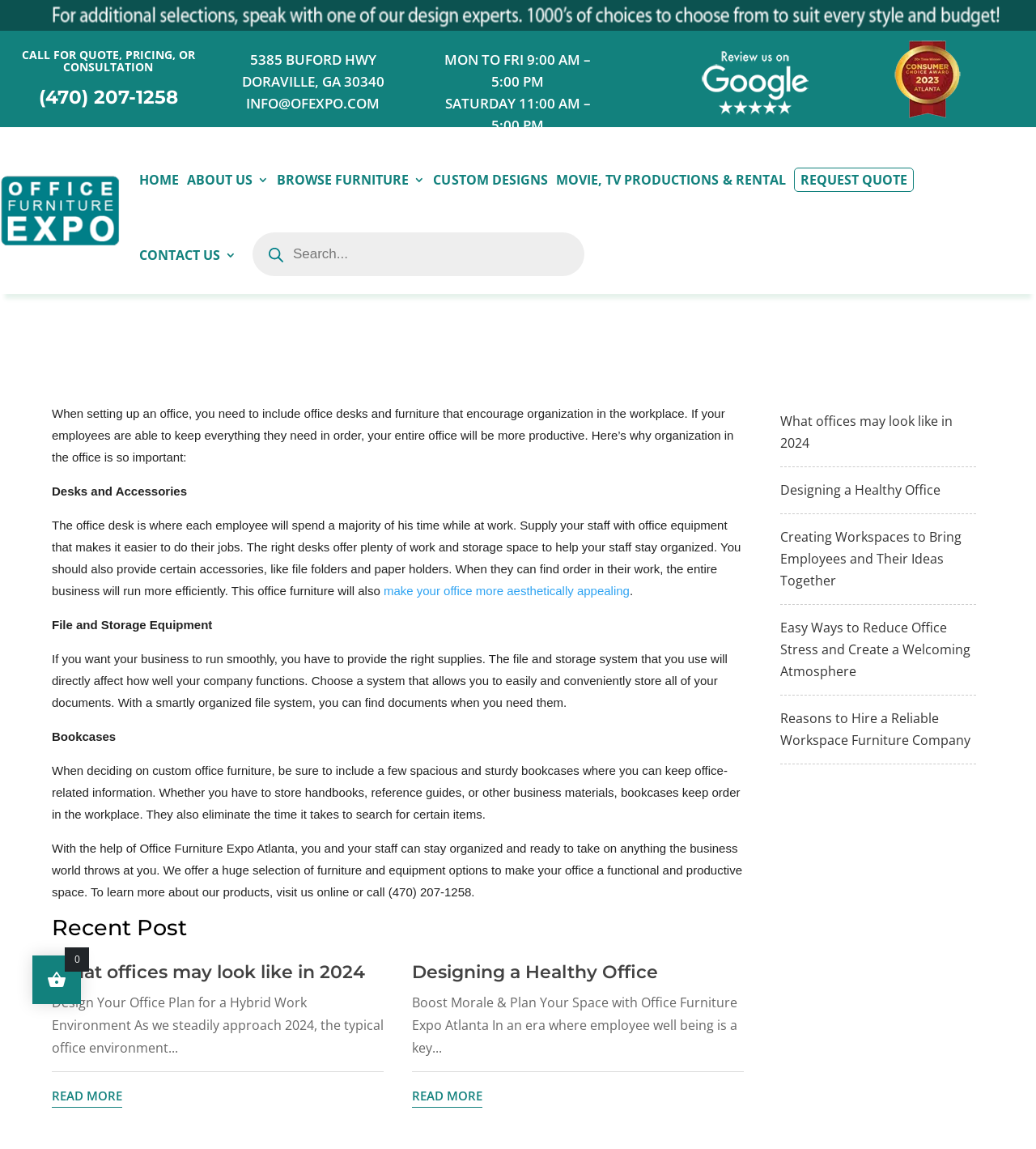Please indicate the bounding box coordinates for the clickable area to complete the following task: "Read more about 'What offices may look like in 2024'". The coordinates should be specified as four float numbers between 0 and 1, i.e., [left, top, right, bottom].

[0.05, 0.943, 0.118, 0.964]